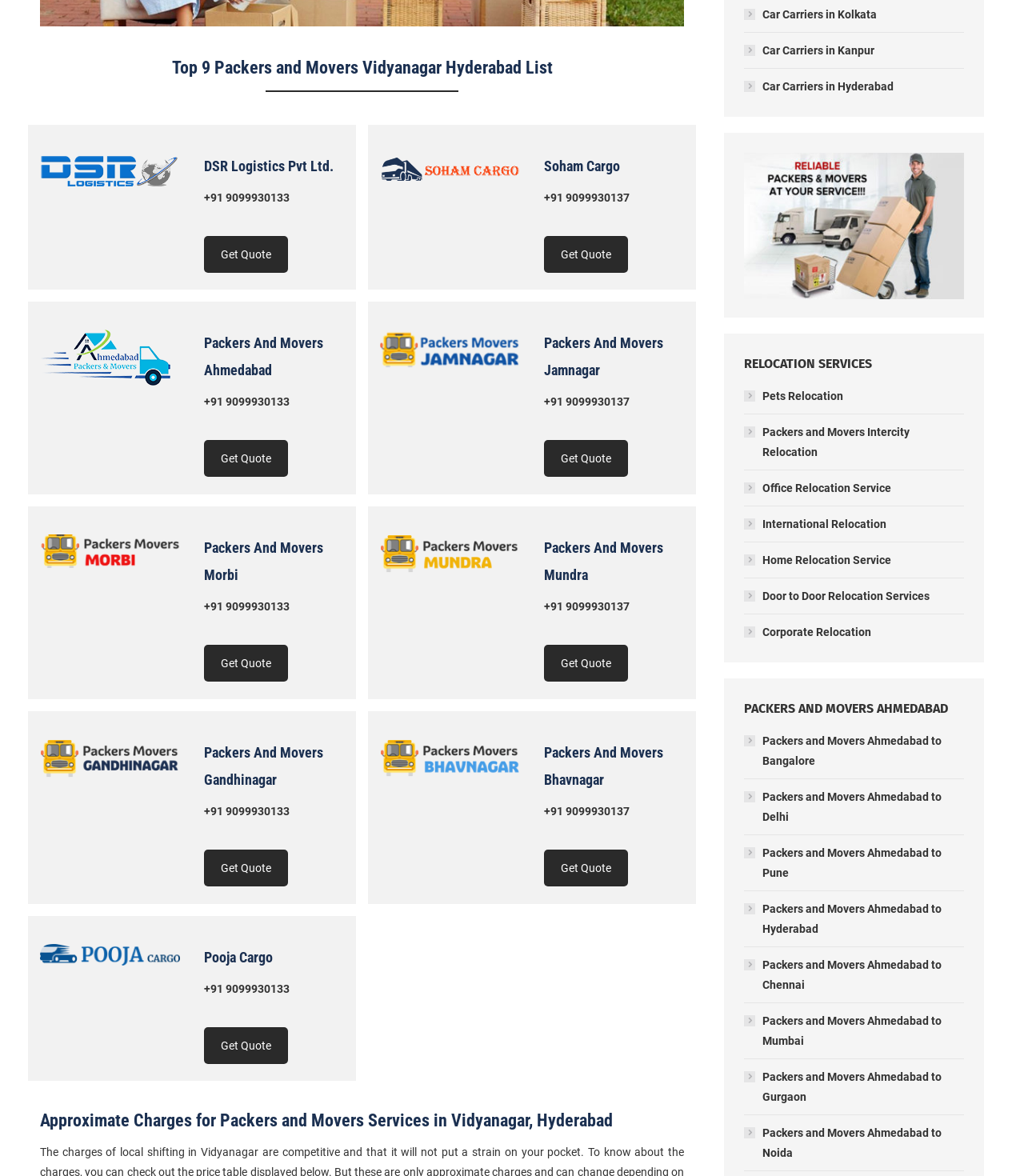What is the topic of the webpage?
Provide a concise answer using a single word or phrase based on the image.

Packers and Movers in Vidyanagar Hyderabad